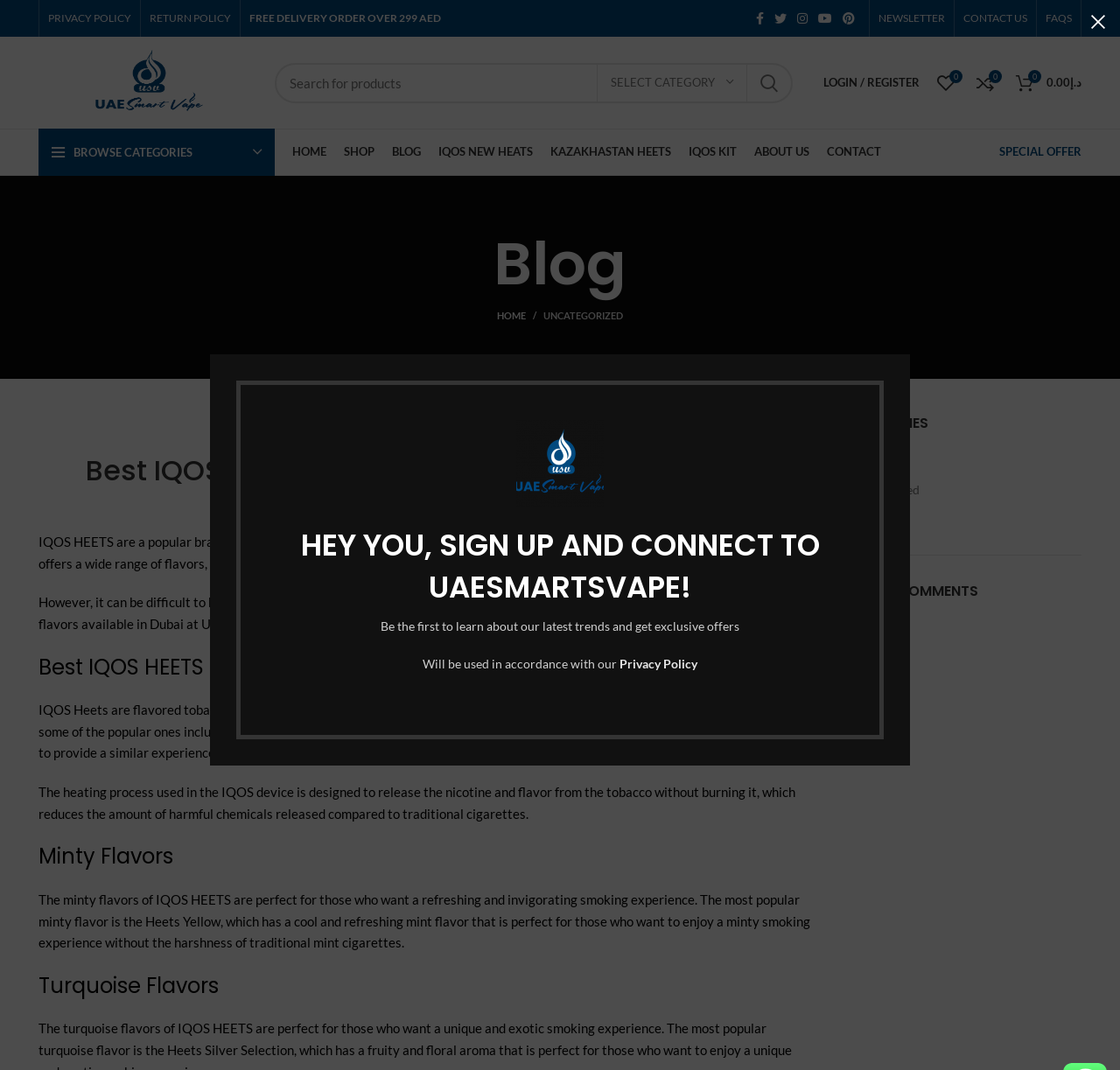Please locate the clickable area by providing the bounding box coordinates to follow this instruction: "Read blog post".

[0.034, 0.424, 0.727, 0.456]